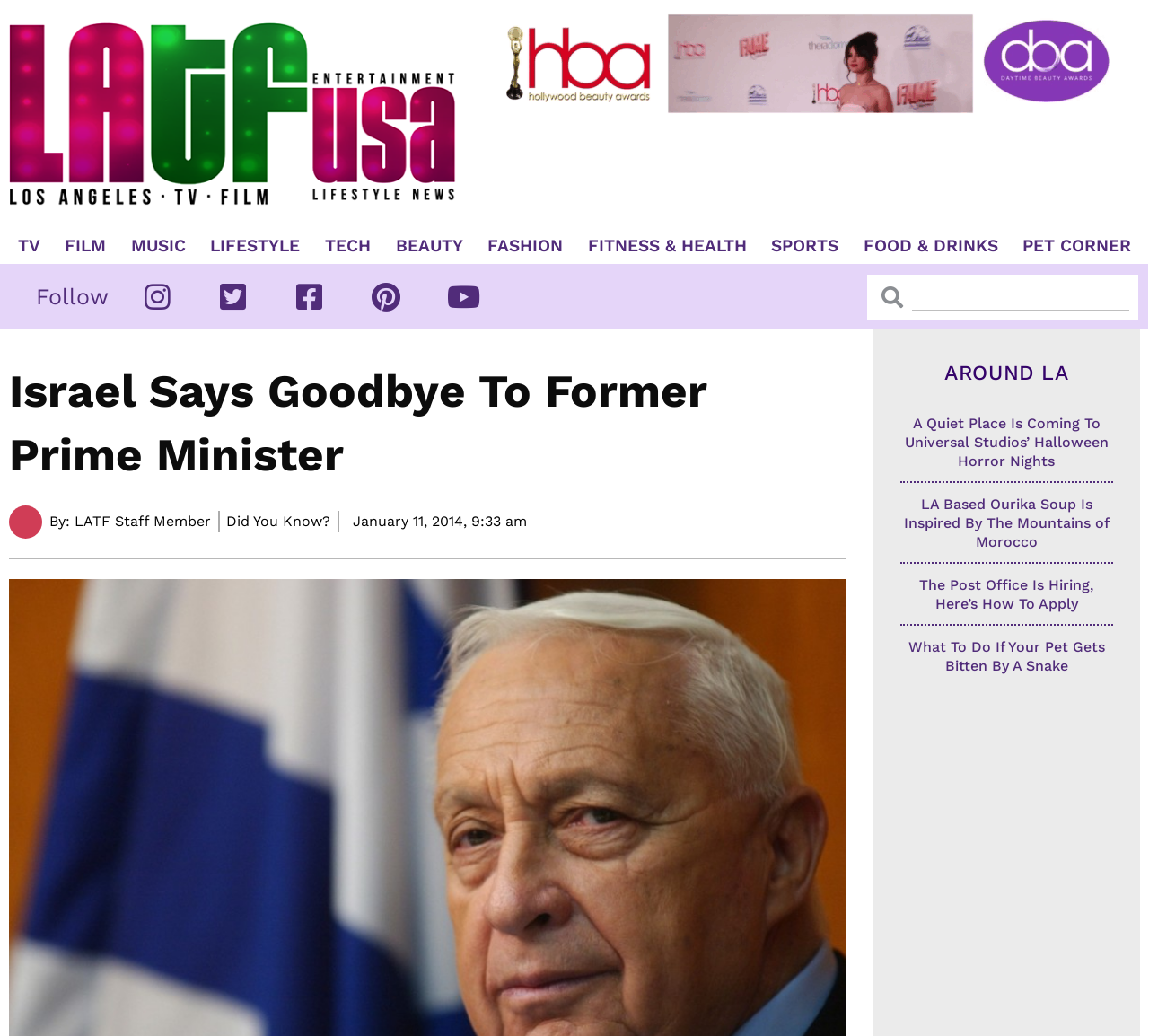Identify the bounding box coordinates of the clickable region necessary to fulfill the following instruction: "Check out LA Based Ourika Soup Is Inspired By The Mountains of Morocco". The bounding box coordinates should be four float numbers between 0 and 1, i.e., [left, top, right, bottom].

[0.787, 0.478, 0.966, 0.531]